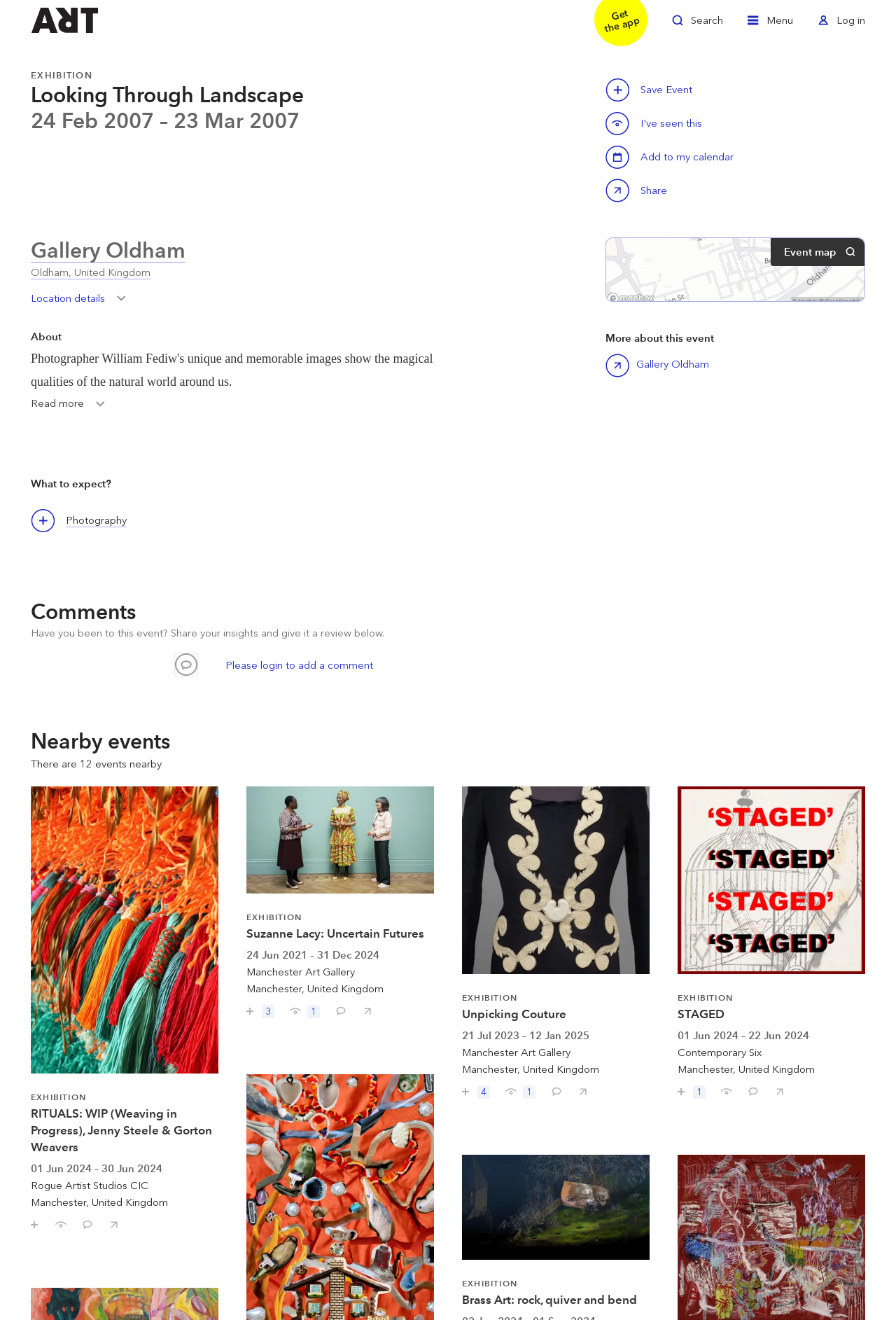Please give a succinct answer using a single word or phrase:
Where is the Gallery Oldham located?

Oldham, United Kingdom